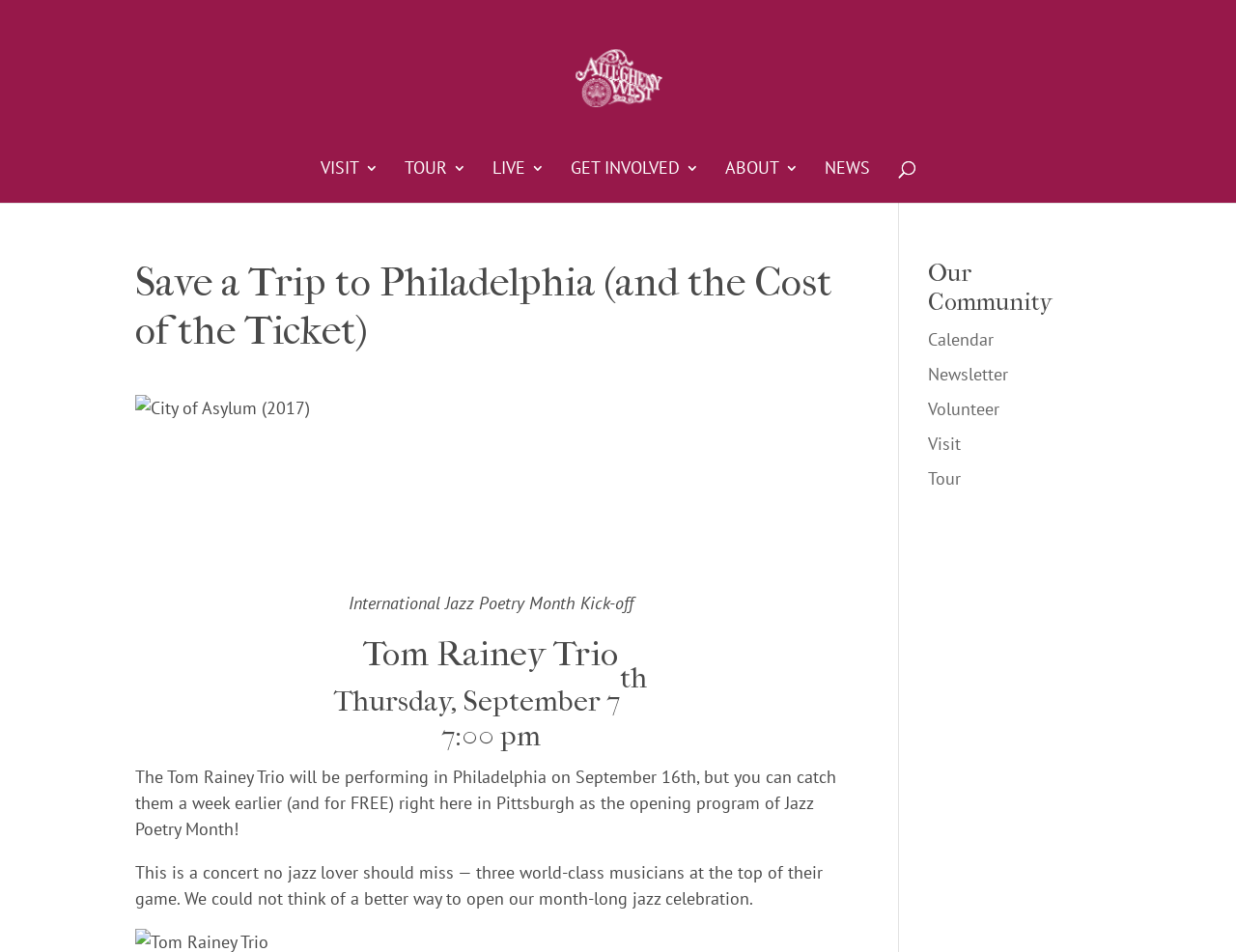Please give a succinct answer to the question in one word or phrase:
What is the location of the event on September 16th?

Philadelphia